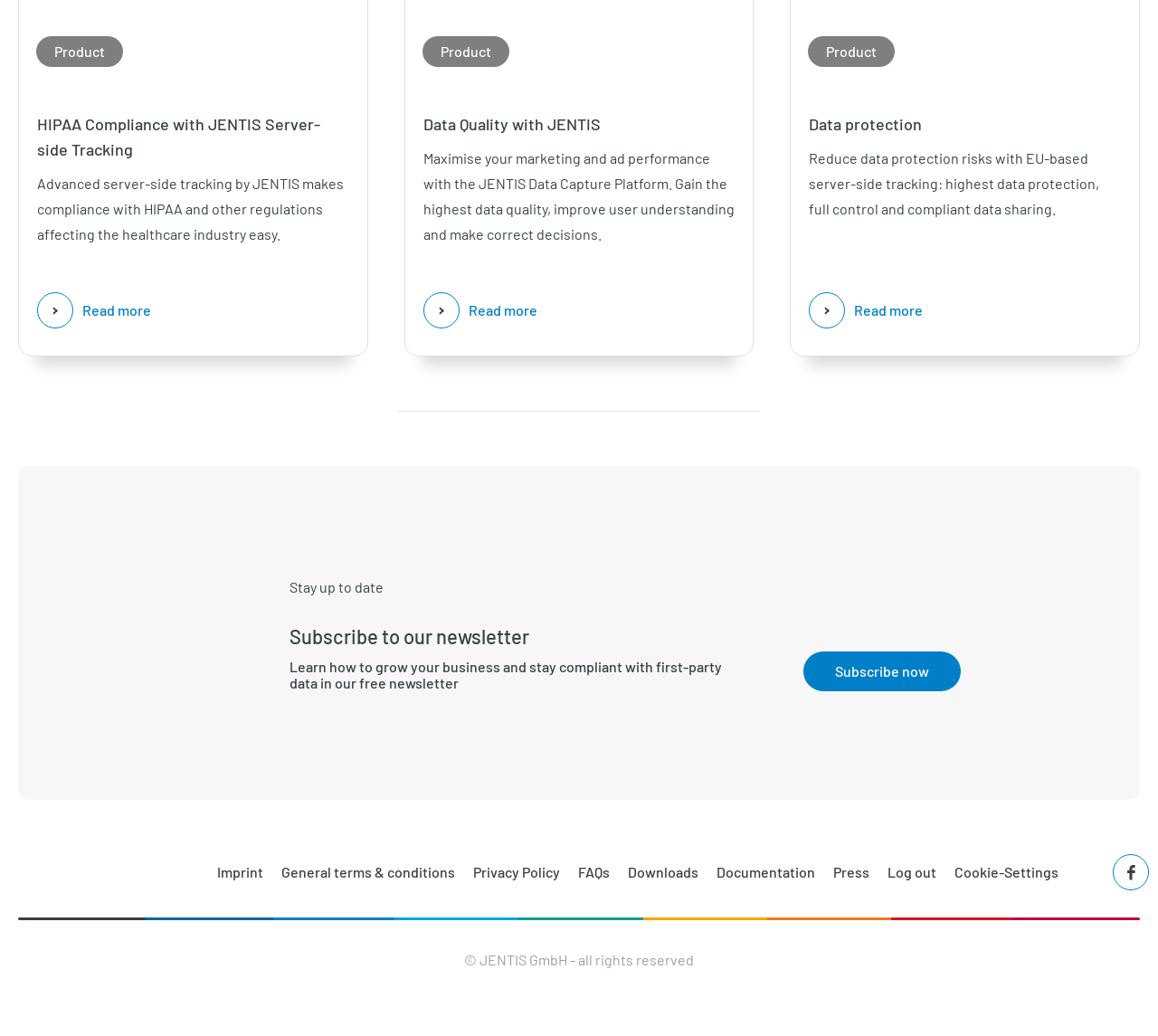Please give the bounding box coordinates of the area that should be clicked to fulfill the following instruction: "Subscribe to the newsletter". The coordinates should be in the format of four float numbers from 0 to 1, i.e., [left, top, right, bottom].

[0.694, 0.629, 0.83, 0.667]